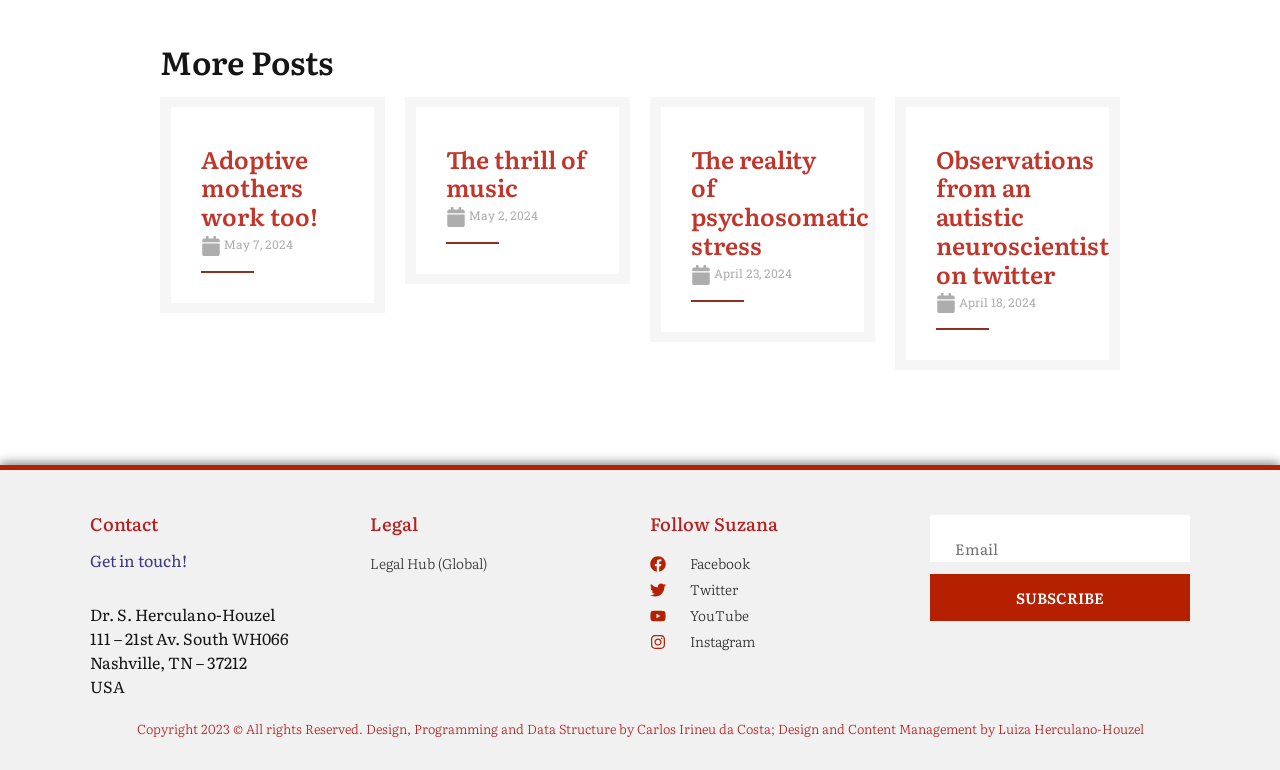Locate the bounding box of the UI element described in the following text: "Subscribe".

[0.727, 0.746, 0.93, 0.807]